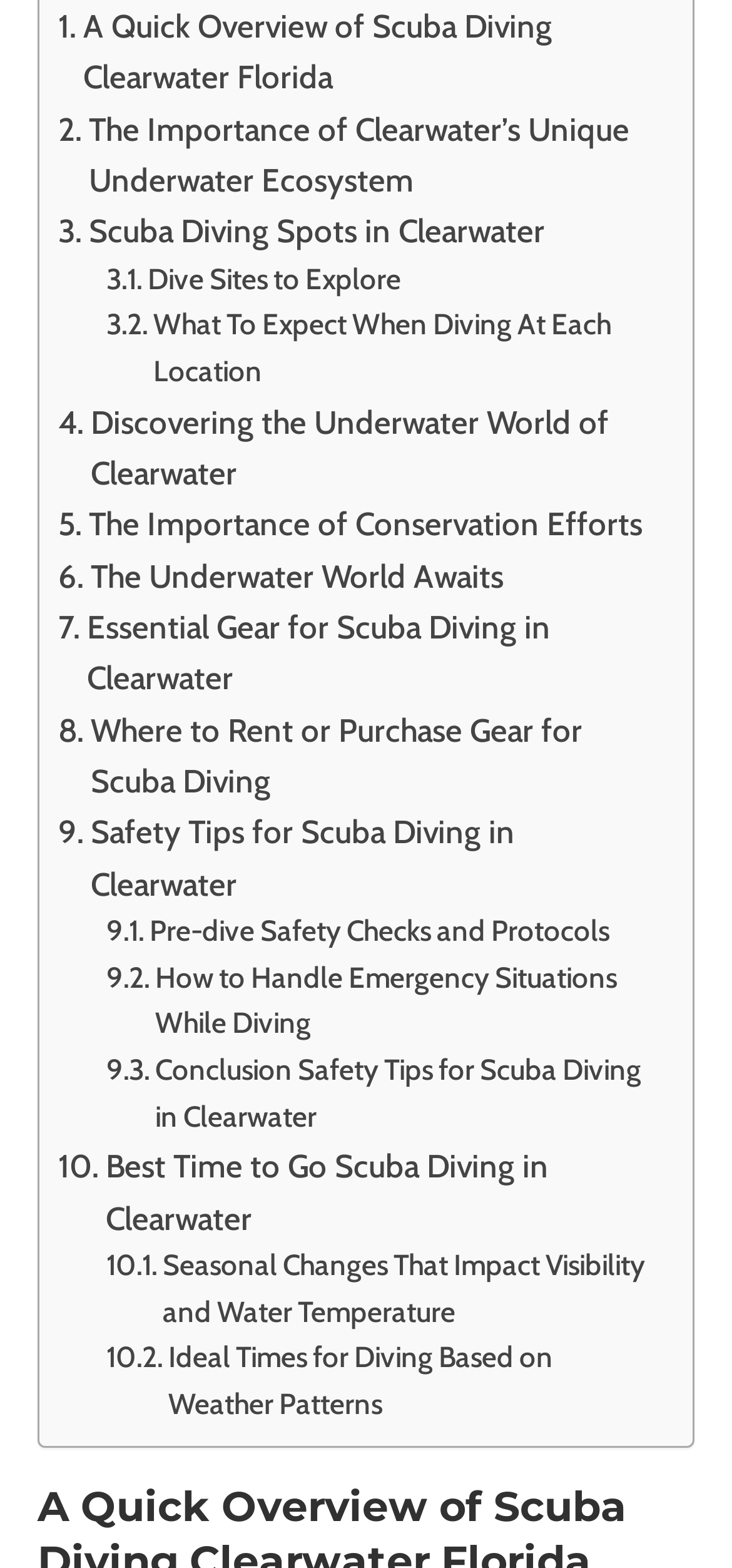Locate the bounding box coordinates of the region to be clicked to comply with the following instruction: "Explore dive sites to explore". The coordinates must be four float numbers between 0 and 1, in the form [left, top, right, bottom].

[0.145, 0.164, 0.548, 0.193]